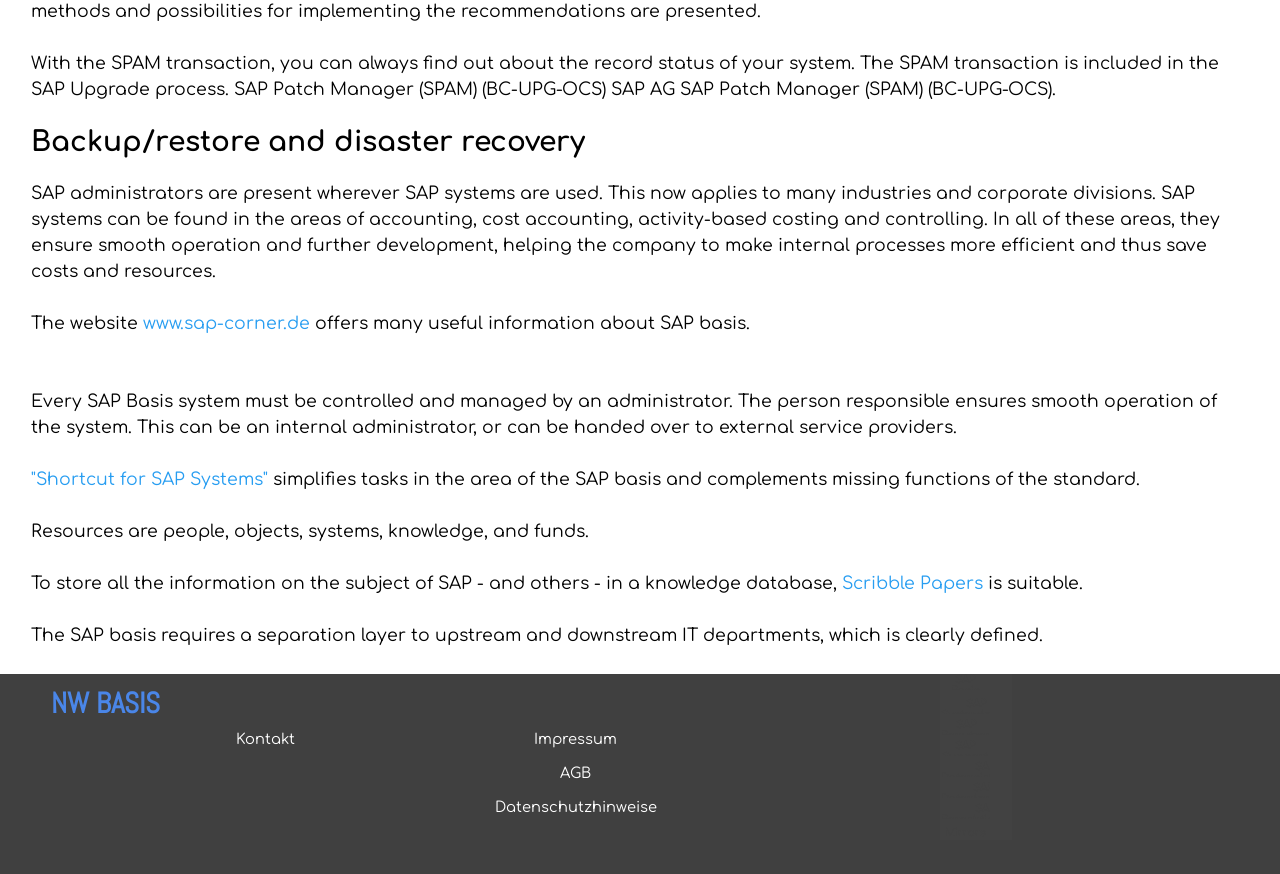Provide the bounding box coordinates for the UI element that is described as: "Scribble Papers".

[0.658, 0.657, 0.768, 0.678]